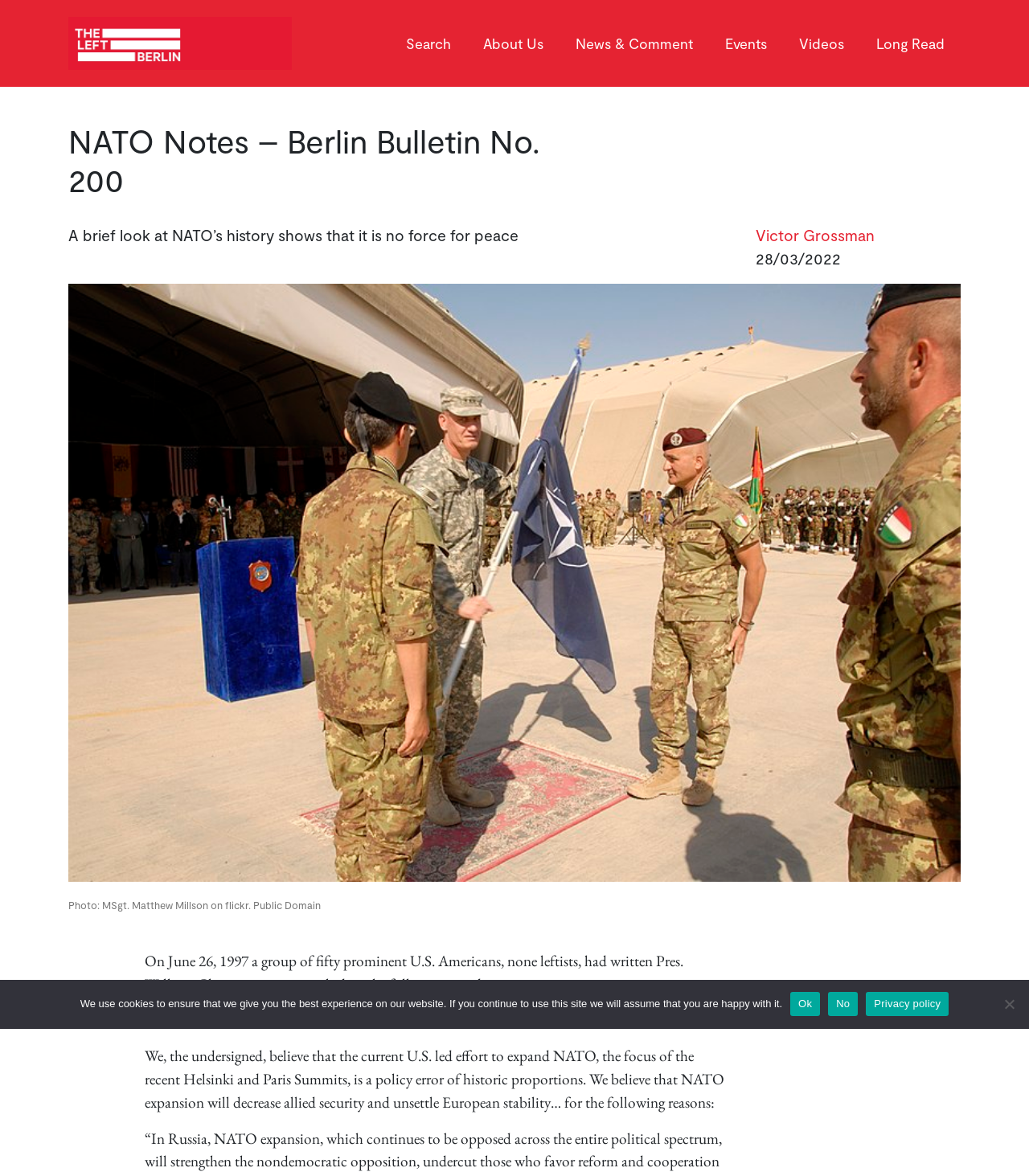Please identify the bounding box coordinates of the region to click in order to complete the task: "Read the article by Victor Grossman". The coordinates must be four float numbers between 0 and 1, specified as [left, top, right, bottom].

[0.734, 0.192, 0.85, 0.208]